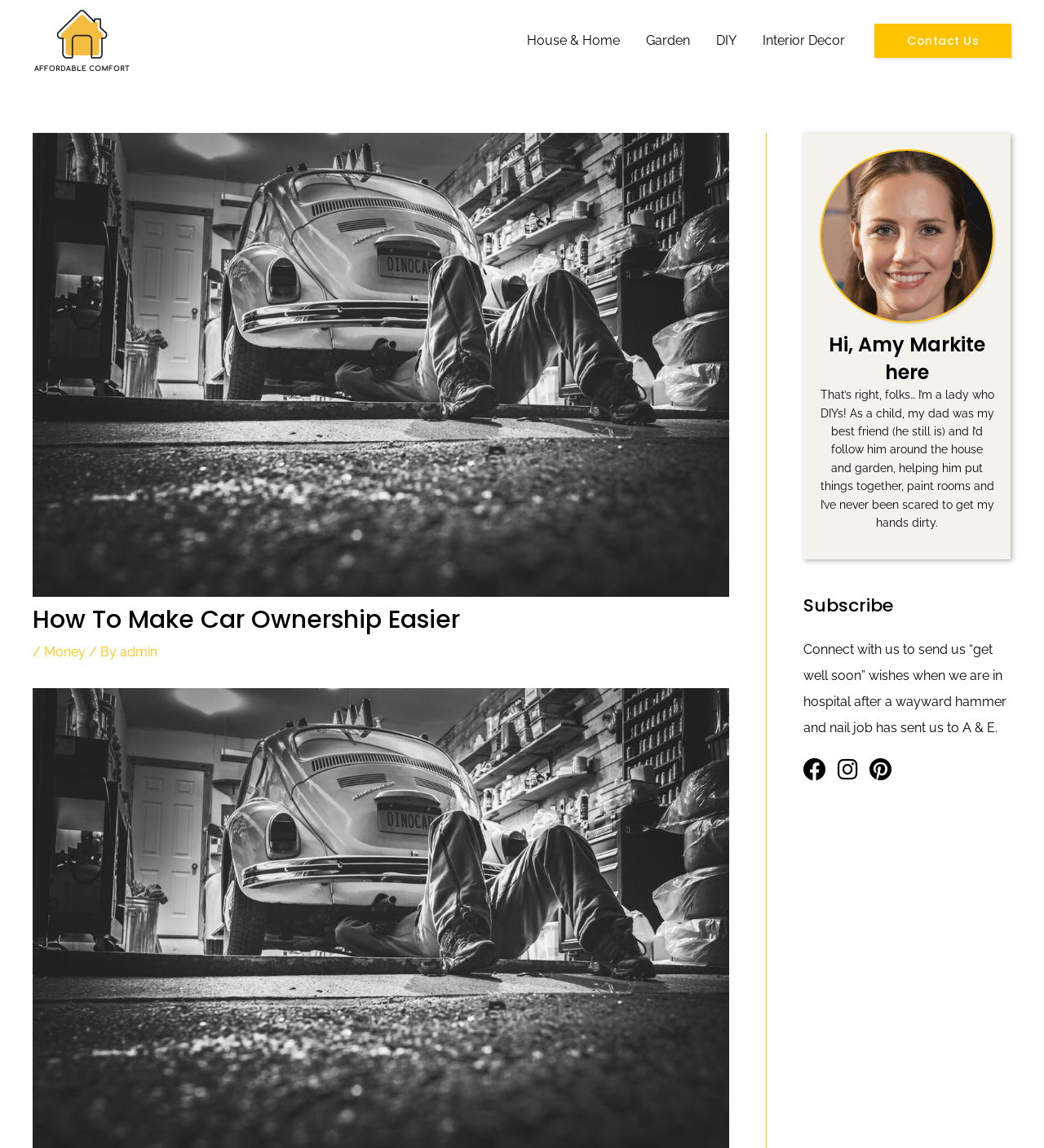Specify the bounding box coordinates of the area that needs to be clicked to achieve the following instruction: "Click on the 'House & Home' link".

[0.492, 0.025, 0.606, 0.046]